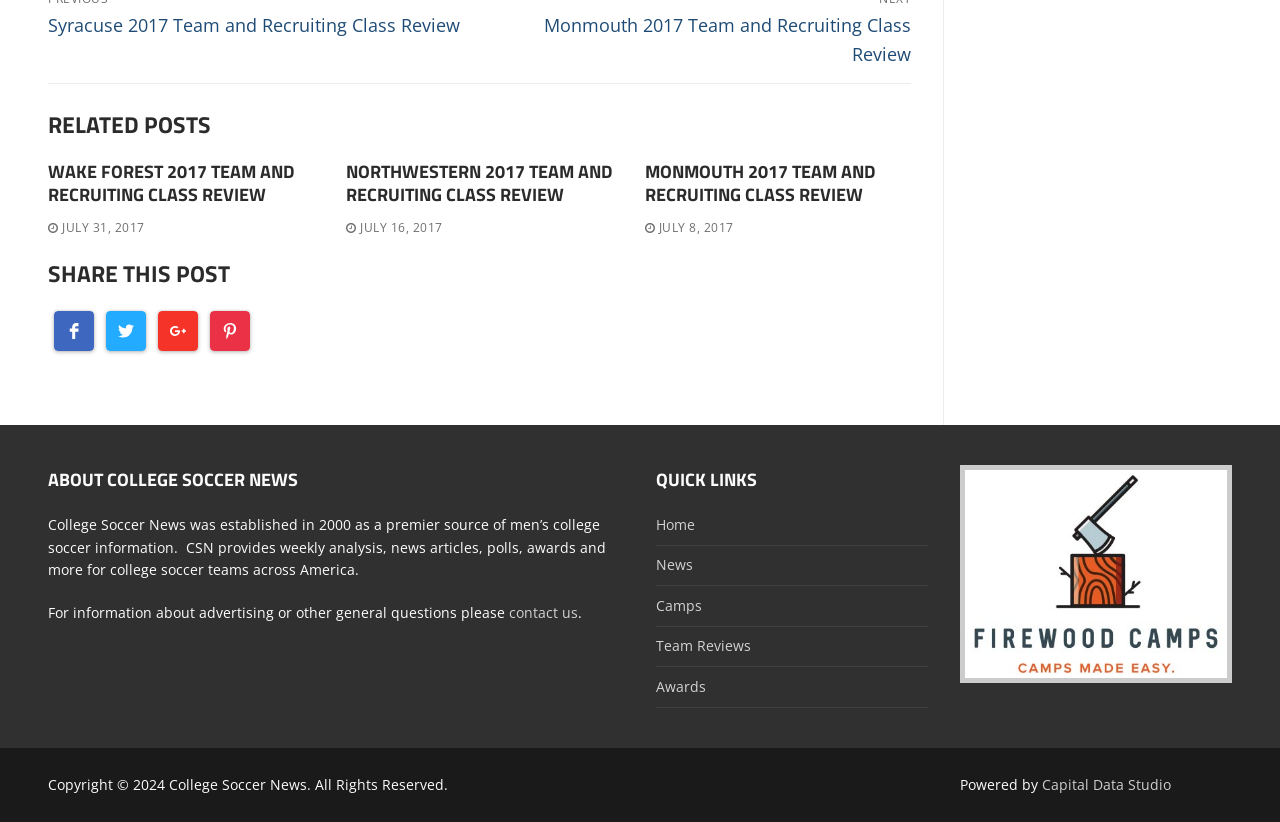Pinpoint the bounding box coordinates of the area that must be clicked to complete this instruction: "Click on 'WAKE FOREST 2017 TEAM AND RECRUITING CLASS REVIEW'".

[0.038, 0.192, 0.23, 0.253]